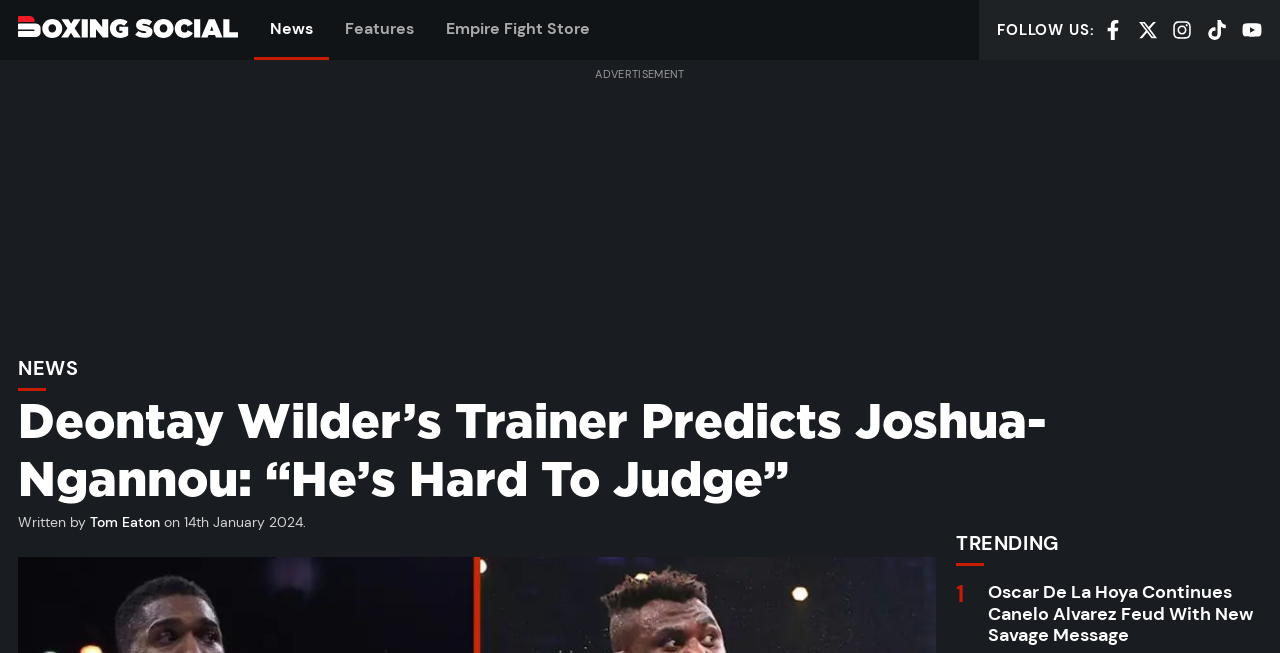What is the primary heading on this webpage?

Deontay Wilder’s Trainer Predicts Joshua-Ngannou: “He’s Hard To Judge”